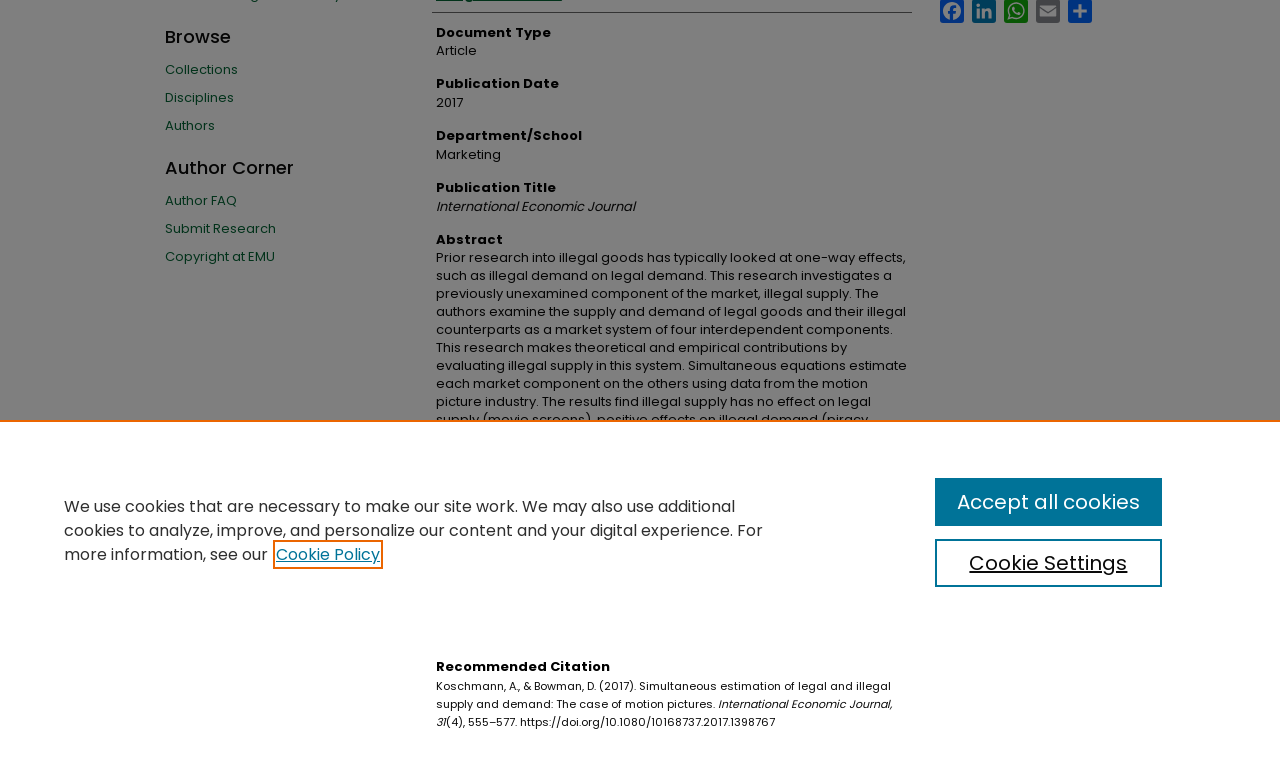Given the element description "Accept all cookies", identify the bounding box of the corresponding UI element.

[0.73, 0.625, 0.908, 0.688]